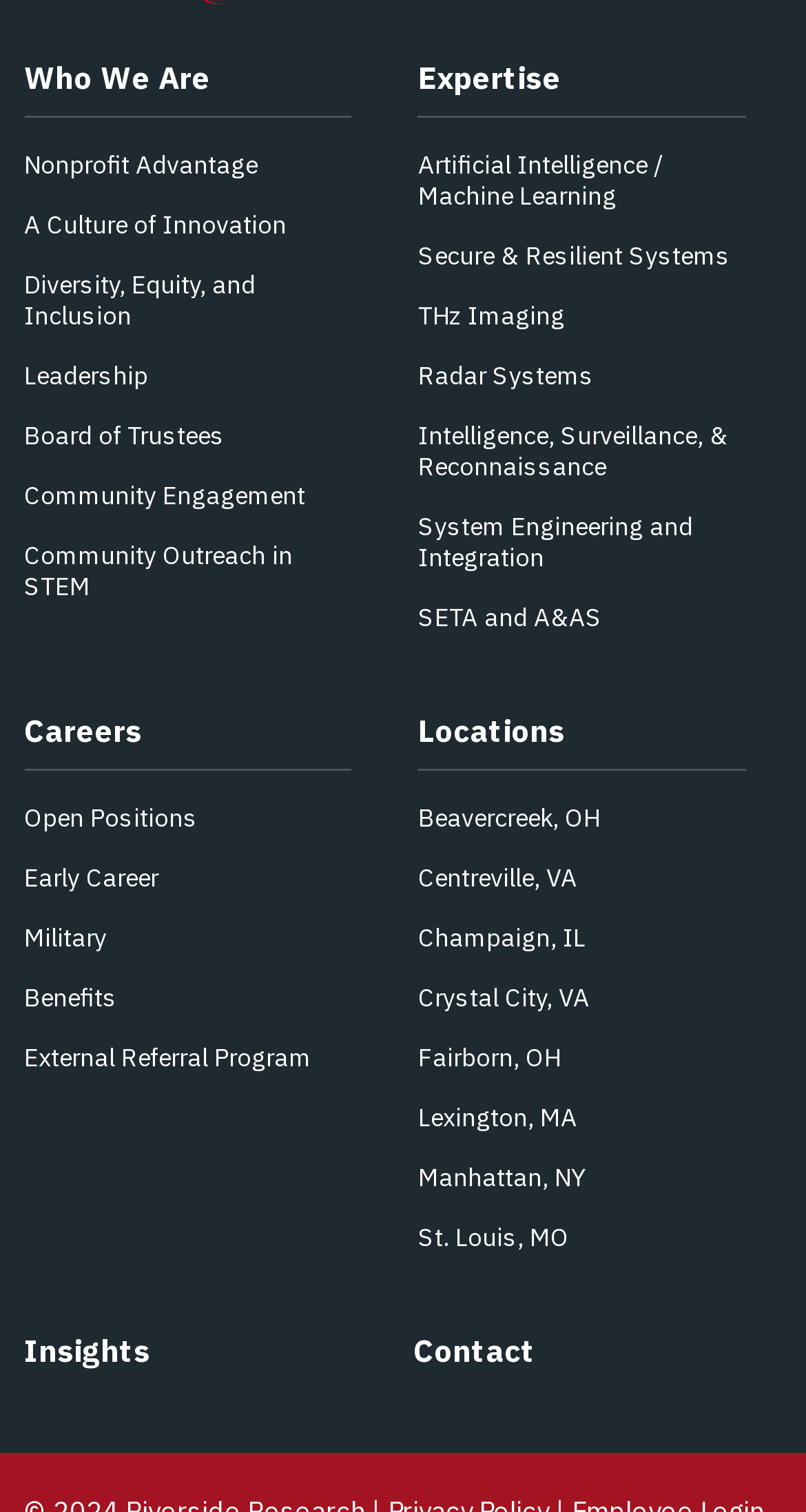Determine the bounding box coordinates for the element that should be clicked to follow this instruction: "Contact SLU Future Food via email". The coordinates should be given as four float numbers between 0 and 1, in the format [left, top, right, bottom].

None